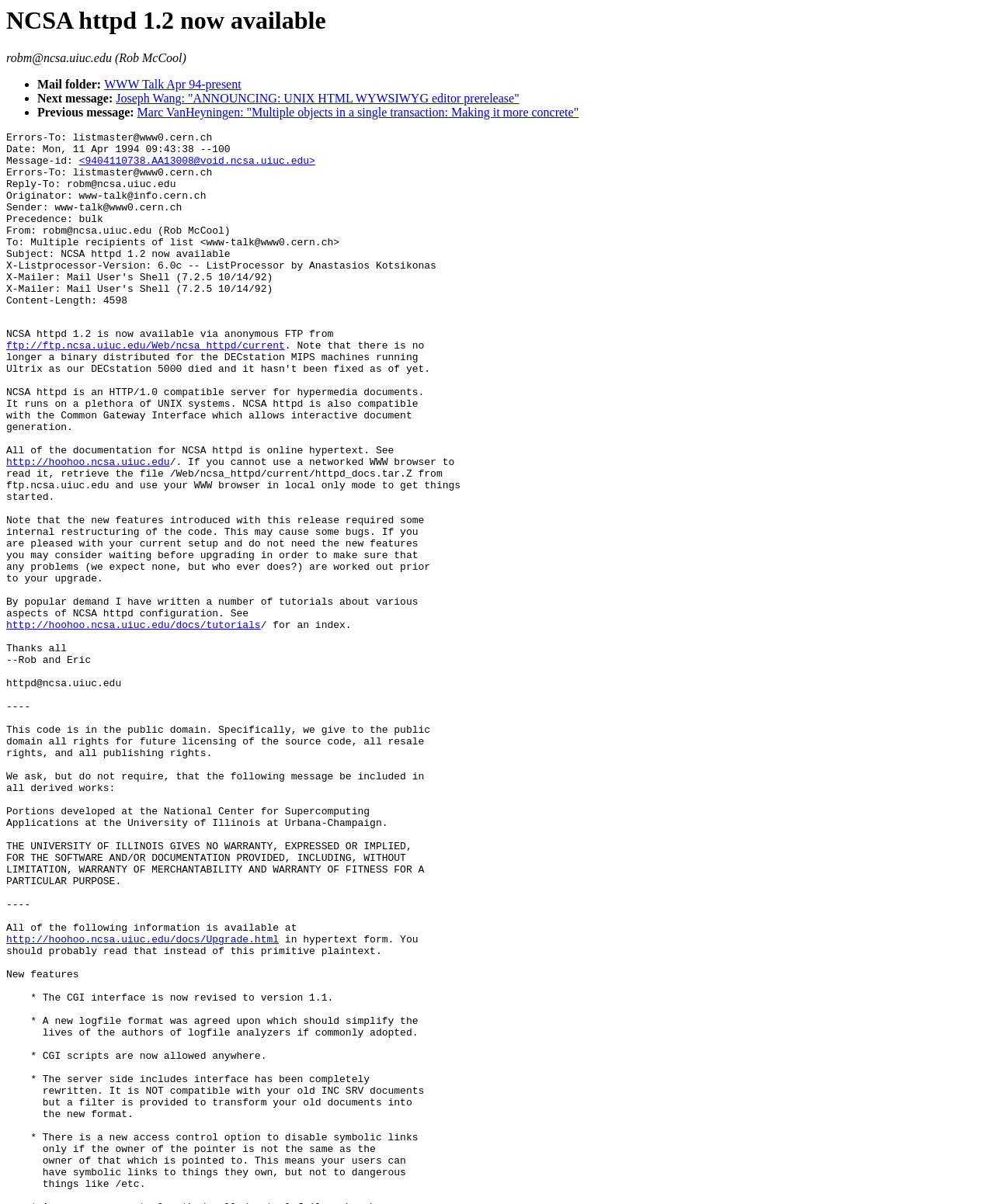Who is the sender of the email?
Can you give a detailed and elaborate answer to the question?

The sender of the email is Rob McCool, which is indicated by the text 'robm@ncsa.uiuc.edu (Rob McCool)' in the email header.